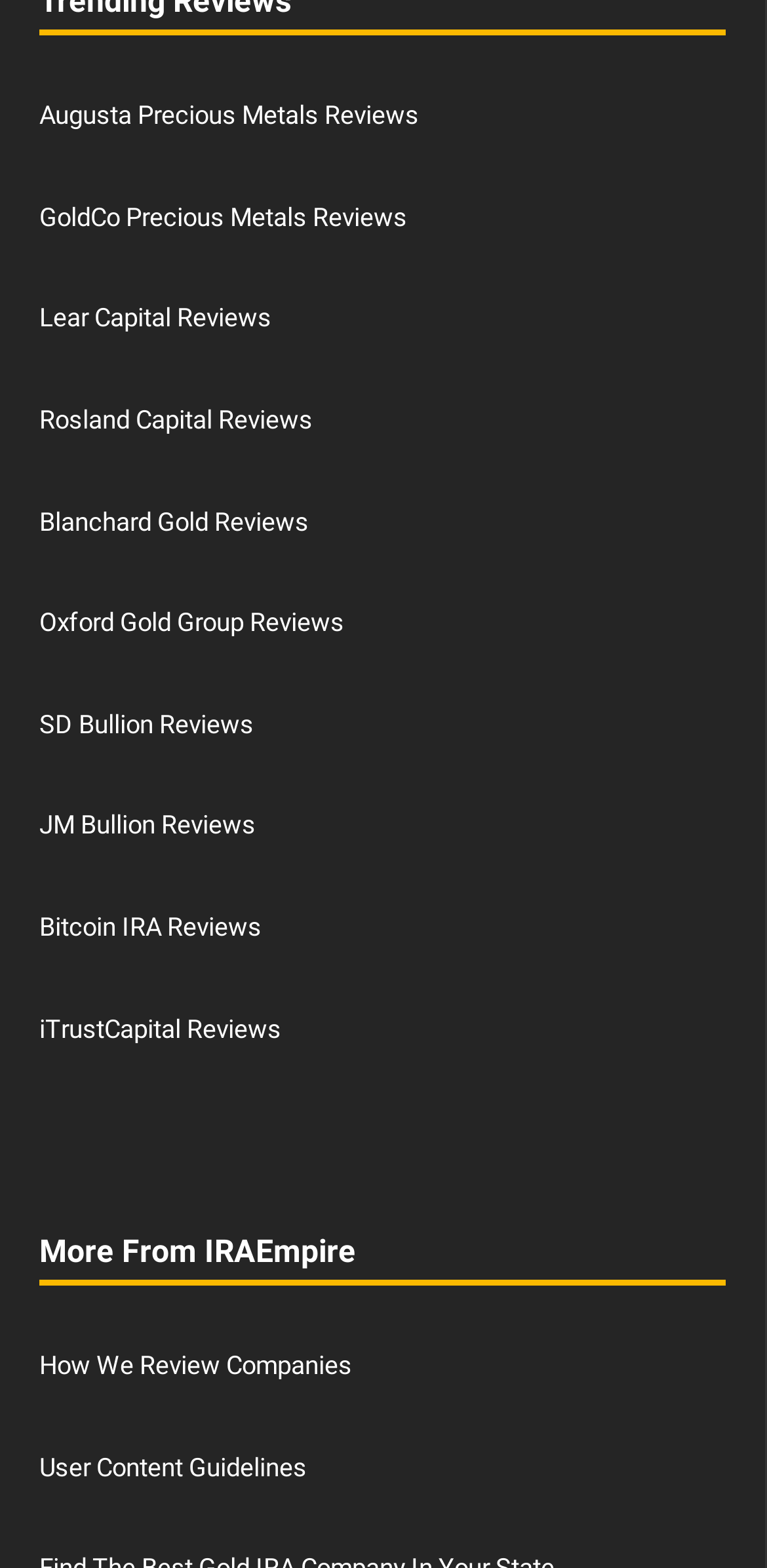What is the category of companies reviewed on this webpage?
Please provide a single word or phrase answer based on the image.

IRA companies